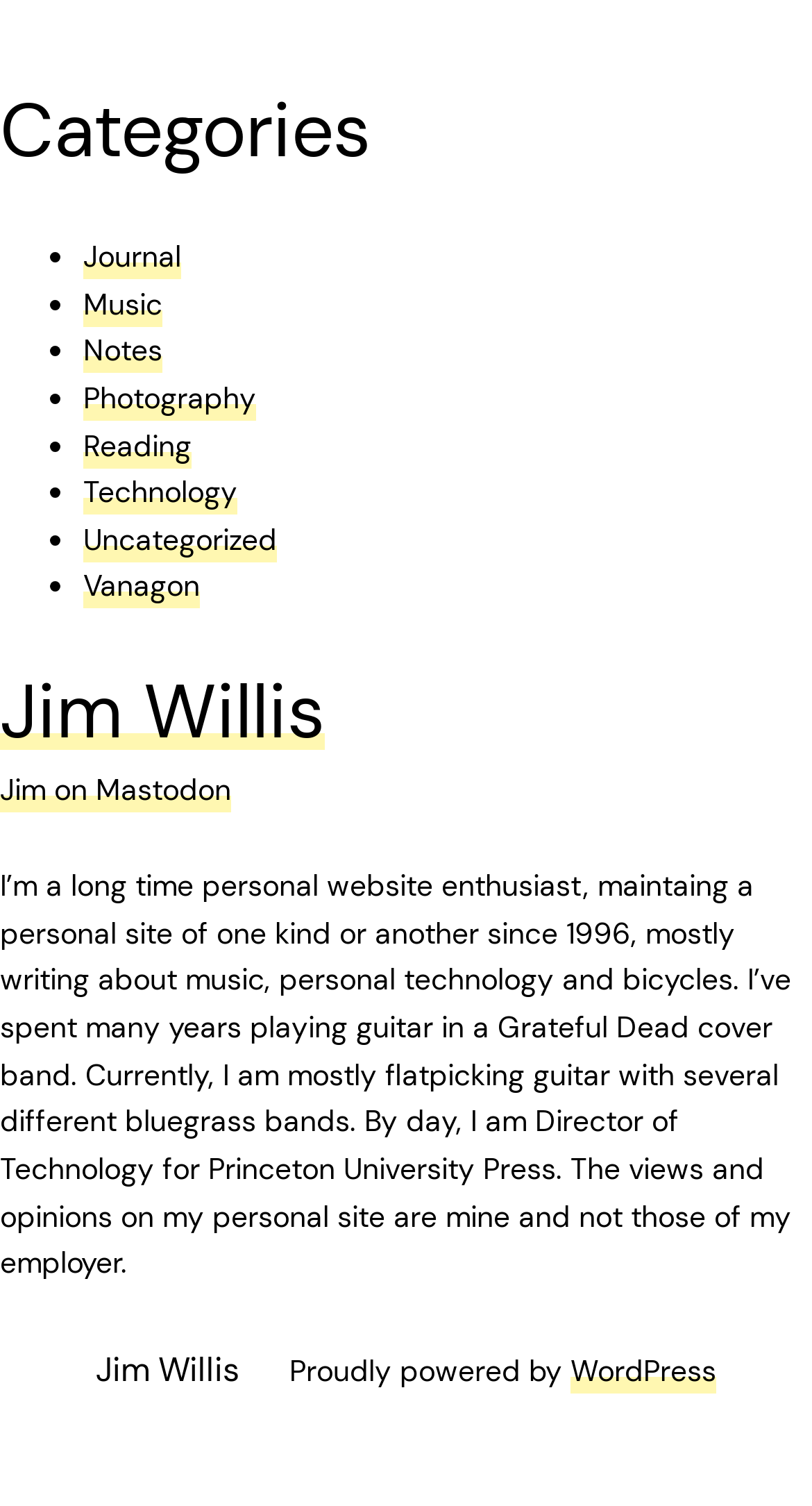Locate the bounding box coordinates of the UI element described by: "Jim on Mastodon". Provide the coordinates as four float numbers between 0 and 1, formatted as [left, top, right, bottom].

[0.0, 0.511, 0.285, 0.536]